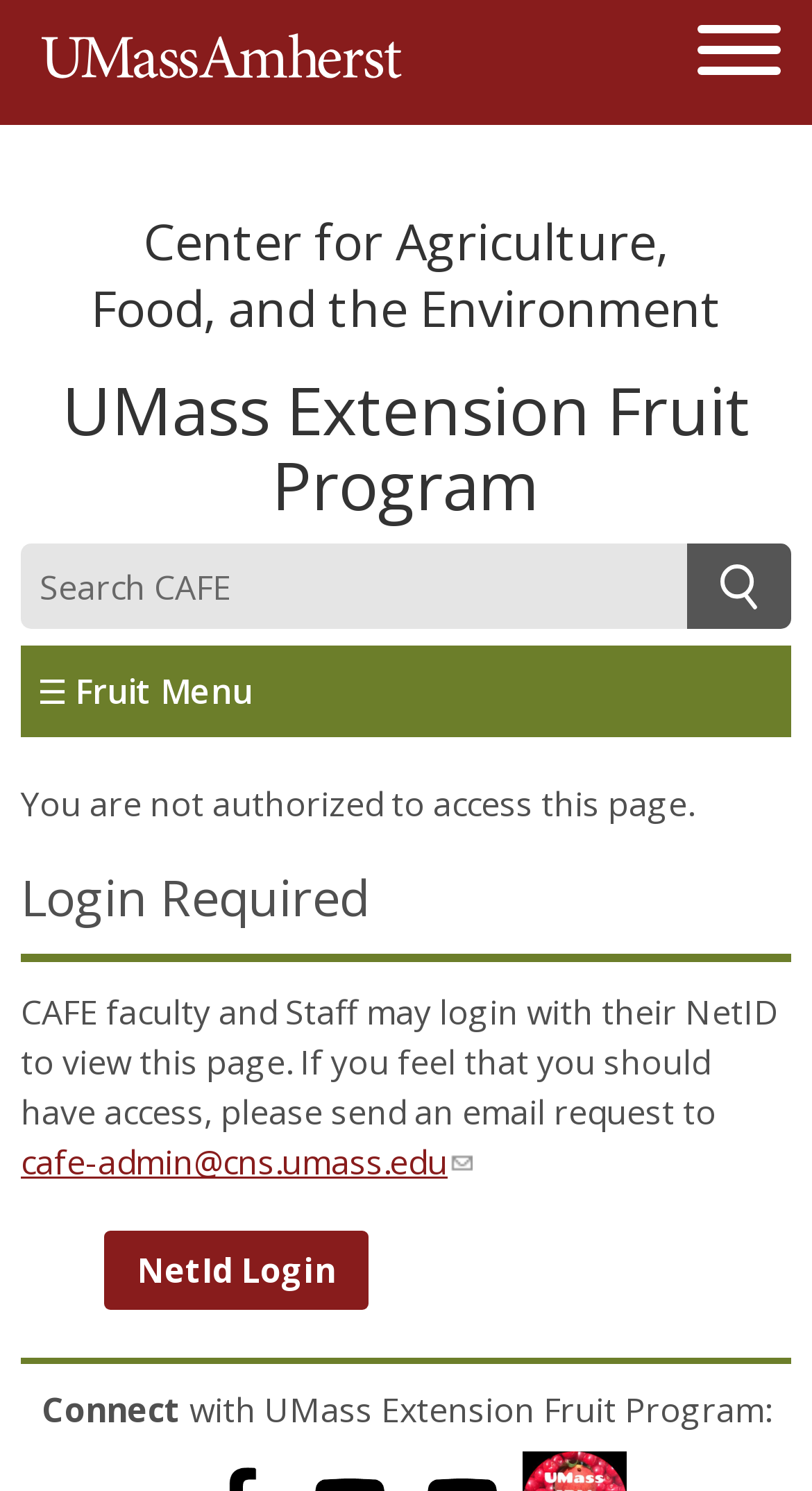What is the name of the program related to fruit?
Please give a detailed and elaborate answer to the question based on the image.

I found the answer by looking at the link 'UMass Extension Fruit Program' which is located at the top of the webpage.